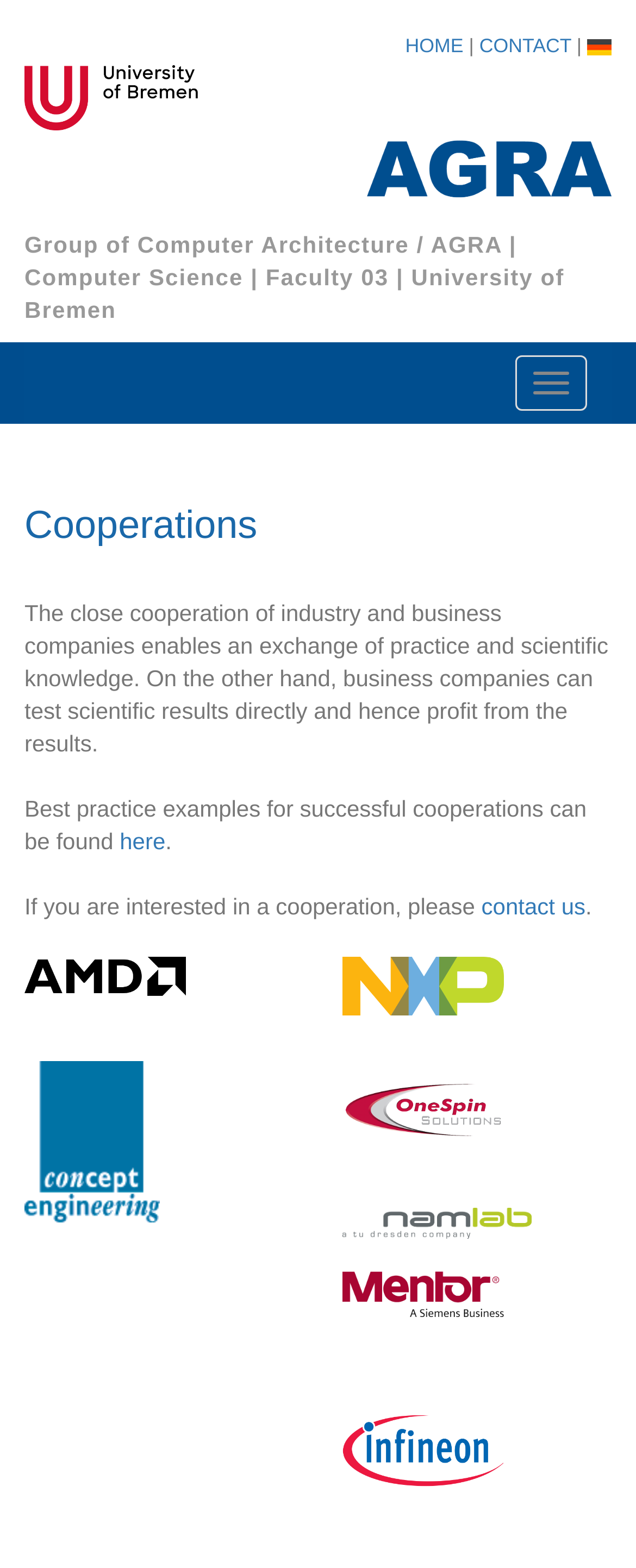Kindly determine the bounding box coordinates for the area that needs to be clicked to execute this instruction: "view computer science".

[0.038, 0.168, 0.382, 0.185]